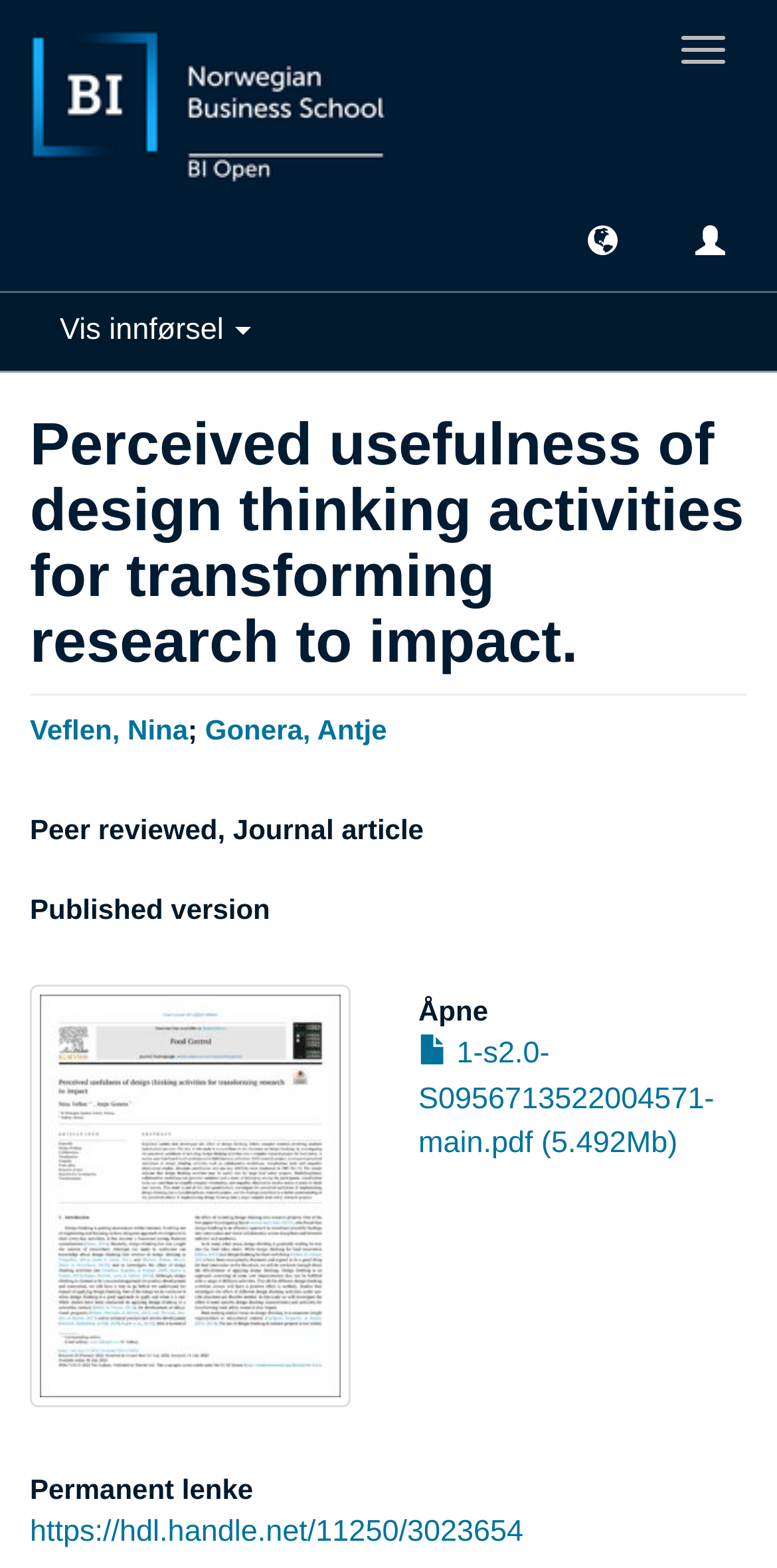How many authors are listed?
Carefully analyze the image and provide a detailed answer to the question.

I counted the number of links under the heading 'Veflen, Nina; Gonera, Antje', which are 'Veflen, Nina' and 'Gonera, Antje', so there are 2 authors listed.